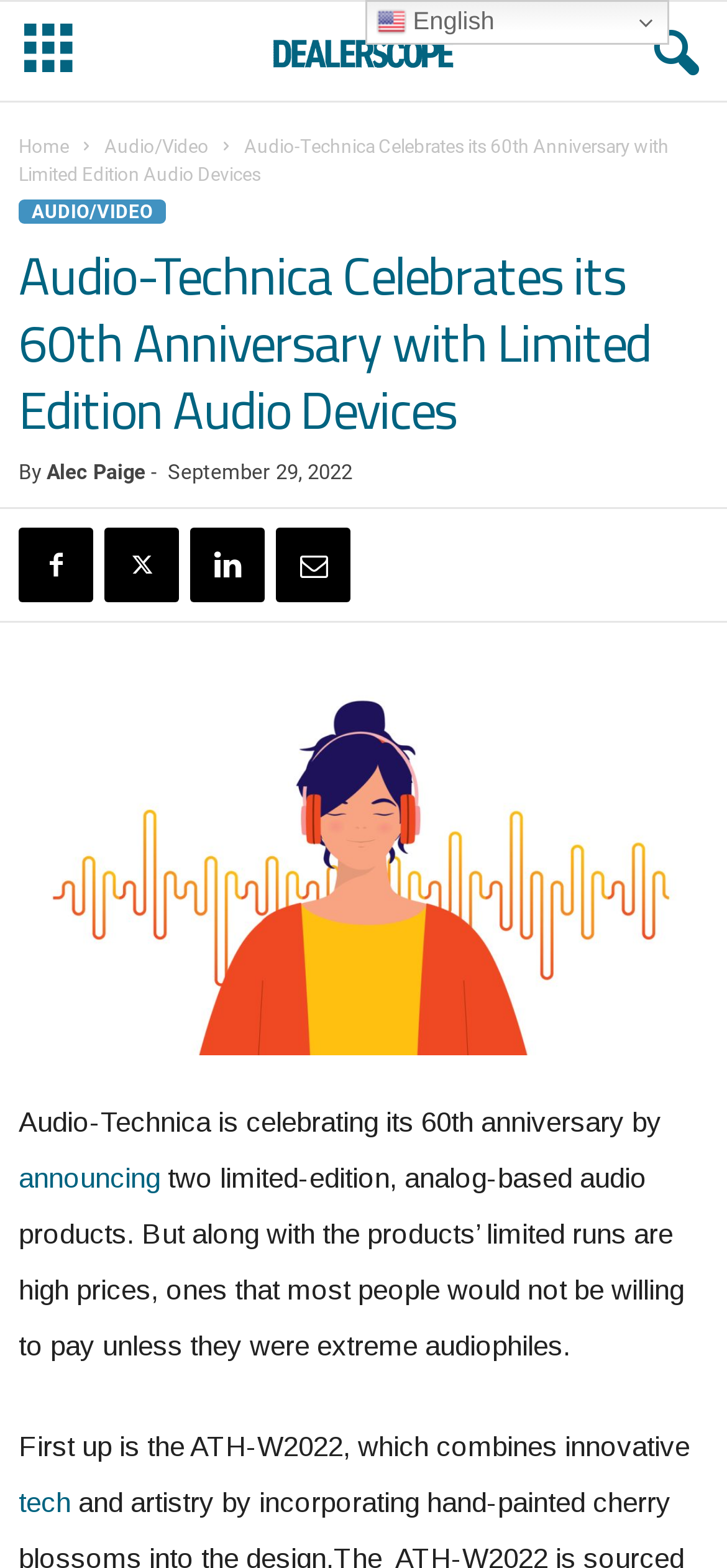Determine the bounding box coordinates for the clickable element to execute this instruction: "Click the 'Alec Paige' link". Provide the coordinates as four float numbers between 0 and 1, i.e., [left, top, right, bottom].

[0.064, 0.294, 0.2, 0.309]